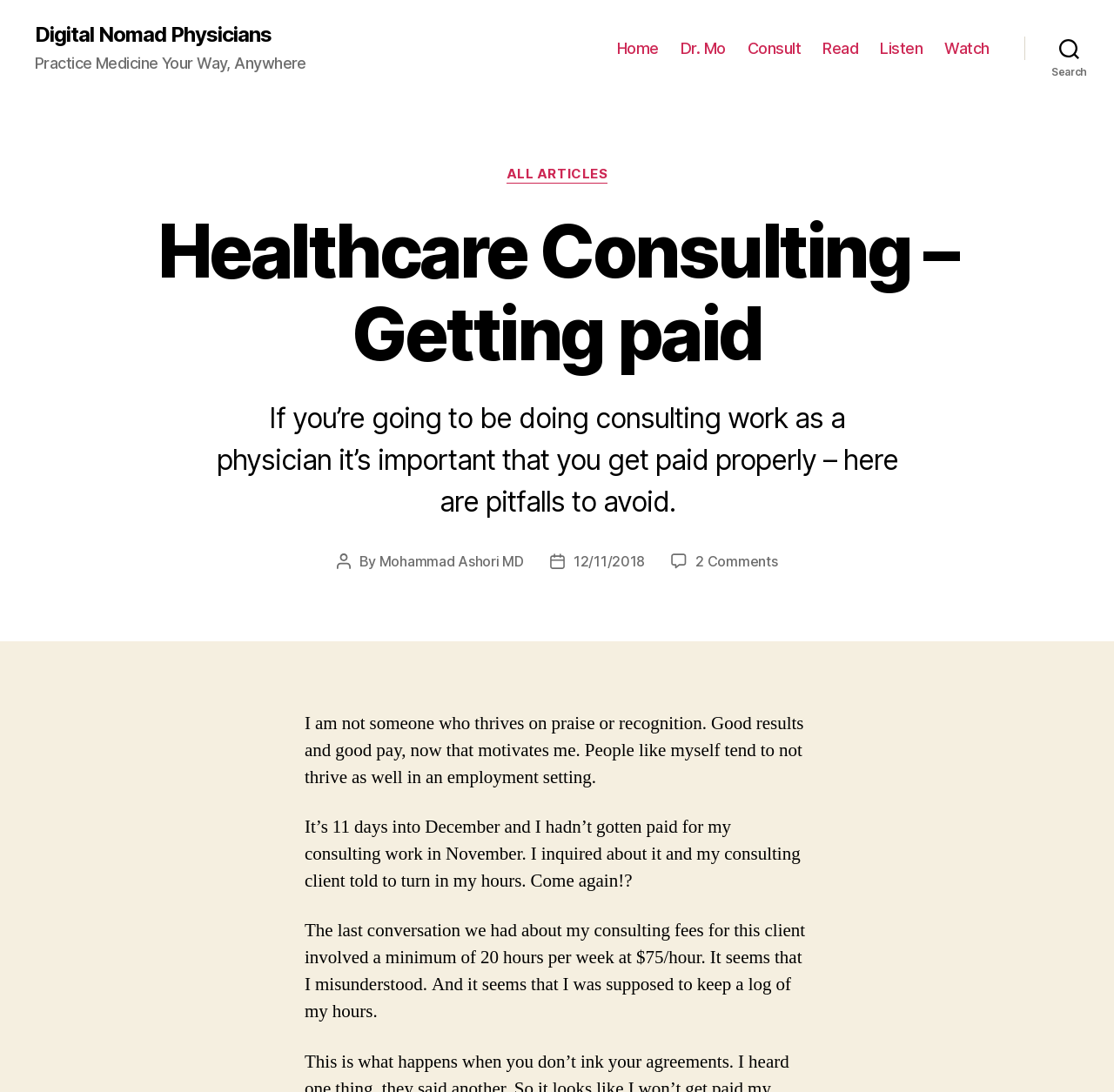Determine the bounding box coordinates for the clickable element to execute this instruction: "Click on the 'Mohammad Ashori MD' link". Provide the coordinates as four float numbers between 0 and 1, i.e., [left, top, right, bottom].

[0.34, 0.506, 0.47, 0.522]